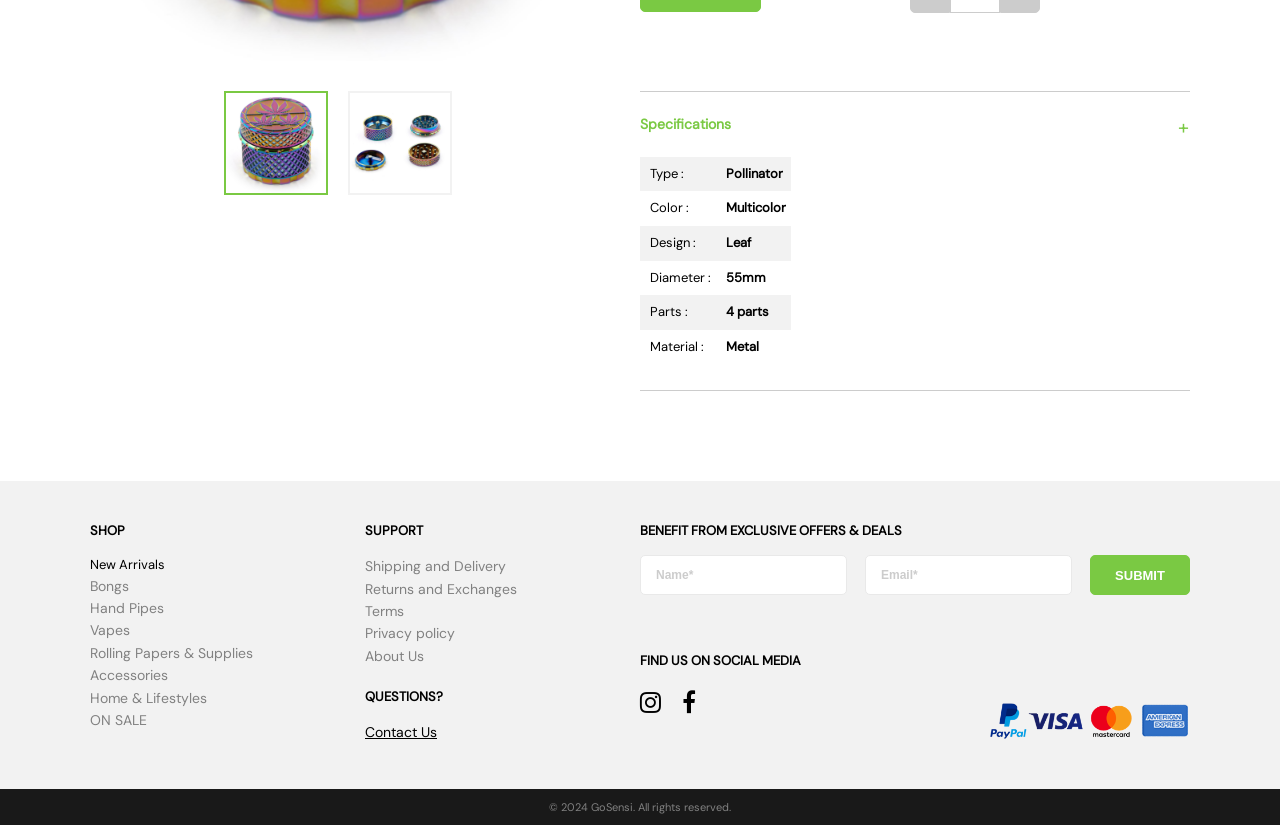Identify the bounding box coordinates for the UI element mentioned here: "Torch & Lighters". Provide the coordinates as four float values between 0 and 1, i.e., [left, top, right, bottom].

[0.632, 0.023, 0.787, 0.059]